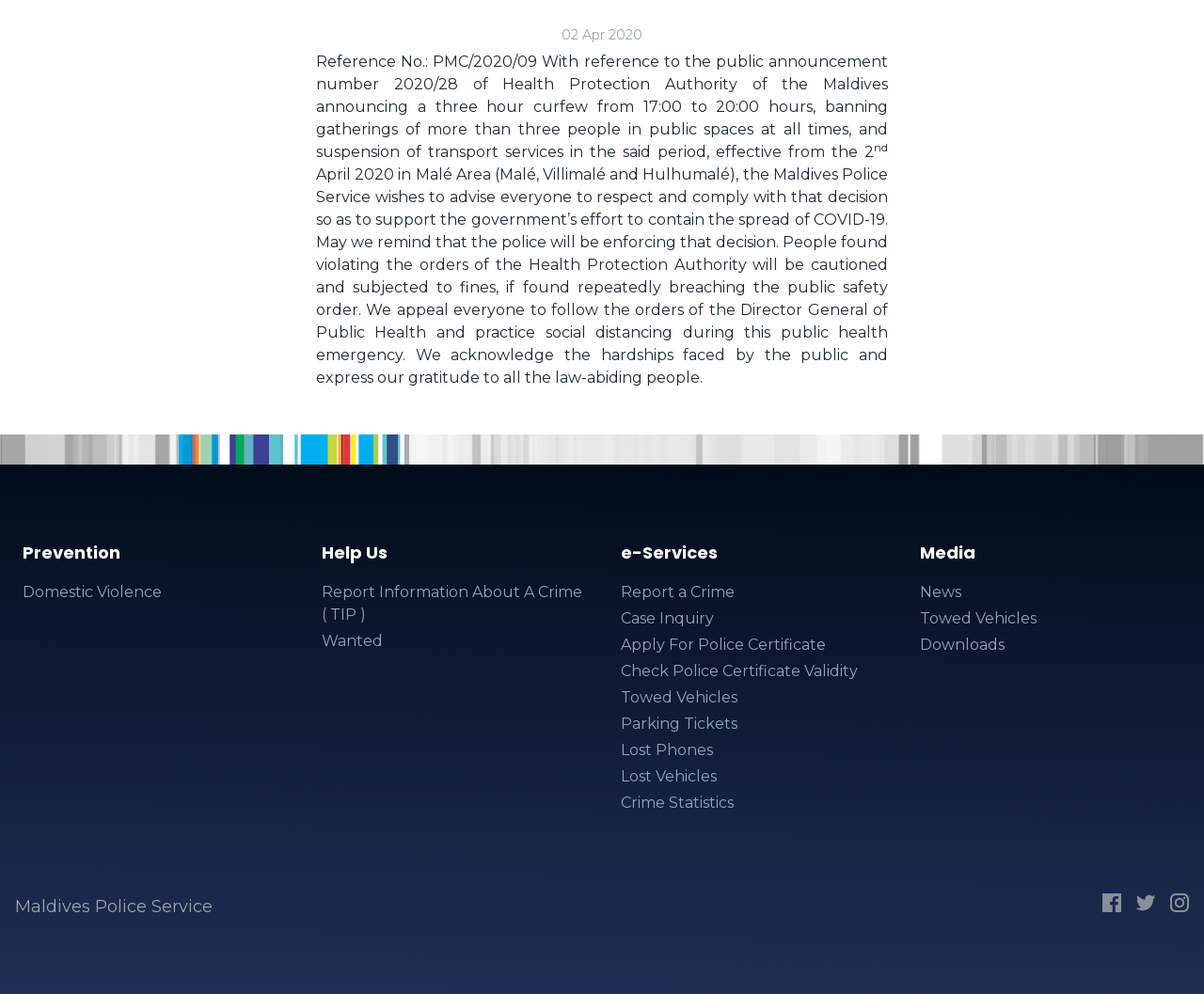Provide the bounding box coordinates for the UI element that is described as: "😃".

None